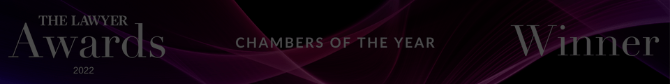What is the color of the gradient background?
Provide a one-word or short-phrase answer based on the image.

Deep purple to black